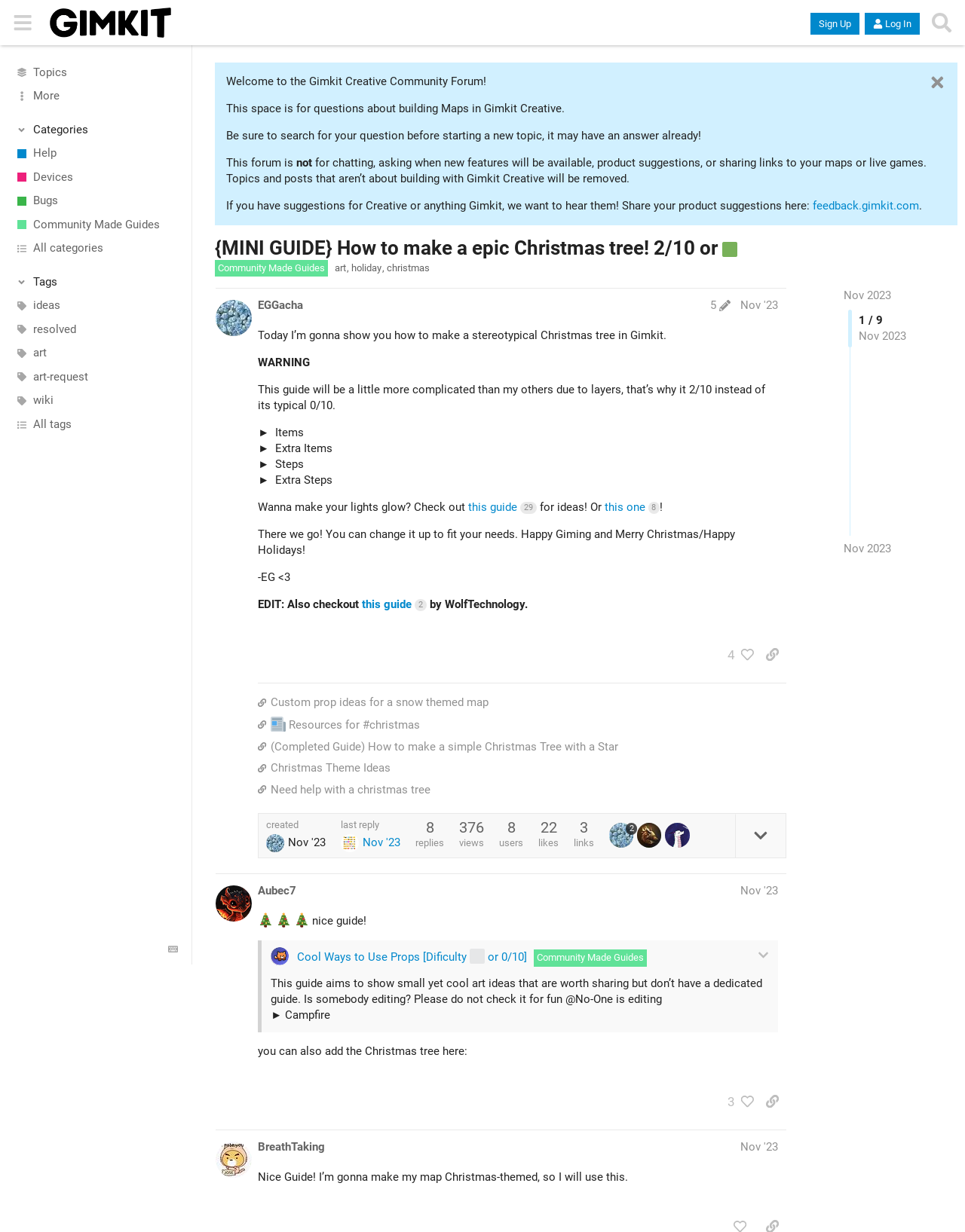What is the purpose of the community forum?
From the image, respond with a single word or phrase.

For questions about building Maps in Gimkit Creative